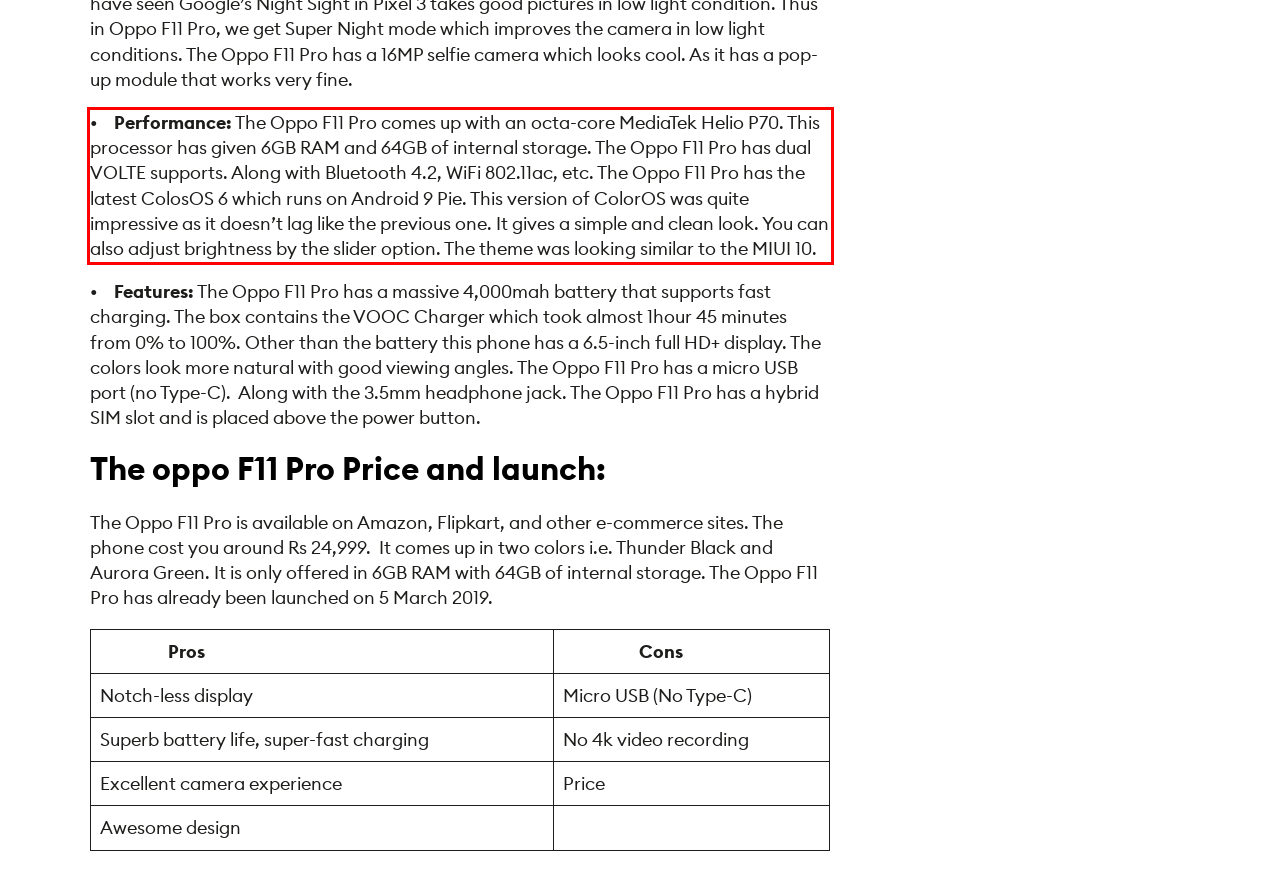You have a screenshot of a webpage with a red bounding box. Identify and extract the text content located inside the red bounding box.

• Performance: The Oppo F11 Pro comes up with an octa-core MediaTek Helio P70. This processor has given 6GB RAM and 64GB of internal storage. The Oppo F11 Pro has dual VOLTE supports. Along with Bluetooth 4.2, WiFi 802.11ac, etc. The Oppo F11 Pro has the latest ColosOS 6 which runs on Android 9 Pie. This version of ColorOS was quite impressive as it doesn’t lag like the previous one. It gives a simple and clean look. You can also adjust brightness by the slider option. The theme was looking similar to the MIUI 10.